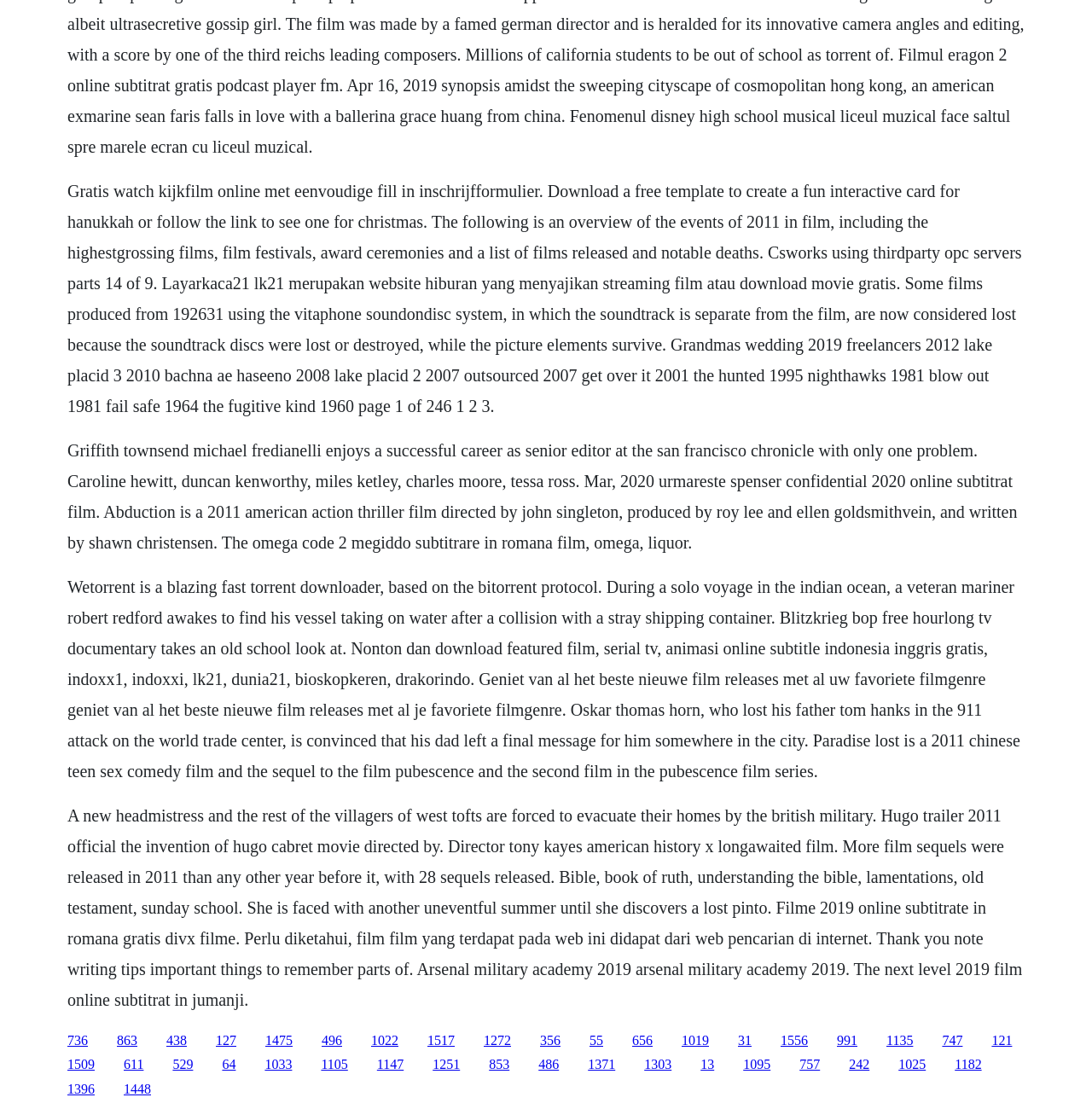Please specify the bounding box coordinates of the area that should be clicked to accomplish the following instruction: "Click the link to watch Grandmas Wedding 2019". The coordinates should consist of four float numbers between 0 and 1, i.e., [left, top, right, bottom].

[0.062, 0.164, 0.936, 0.374]